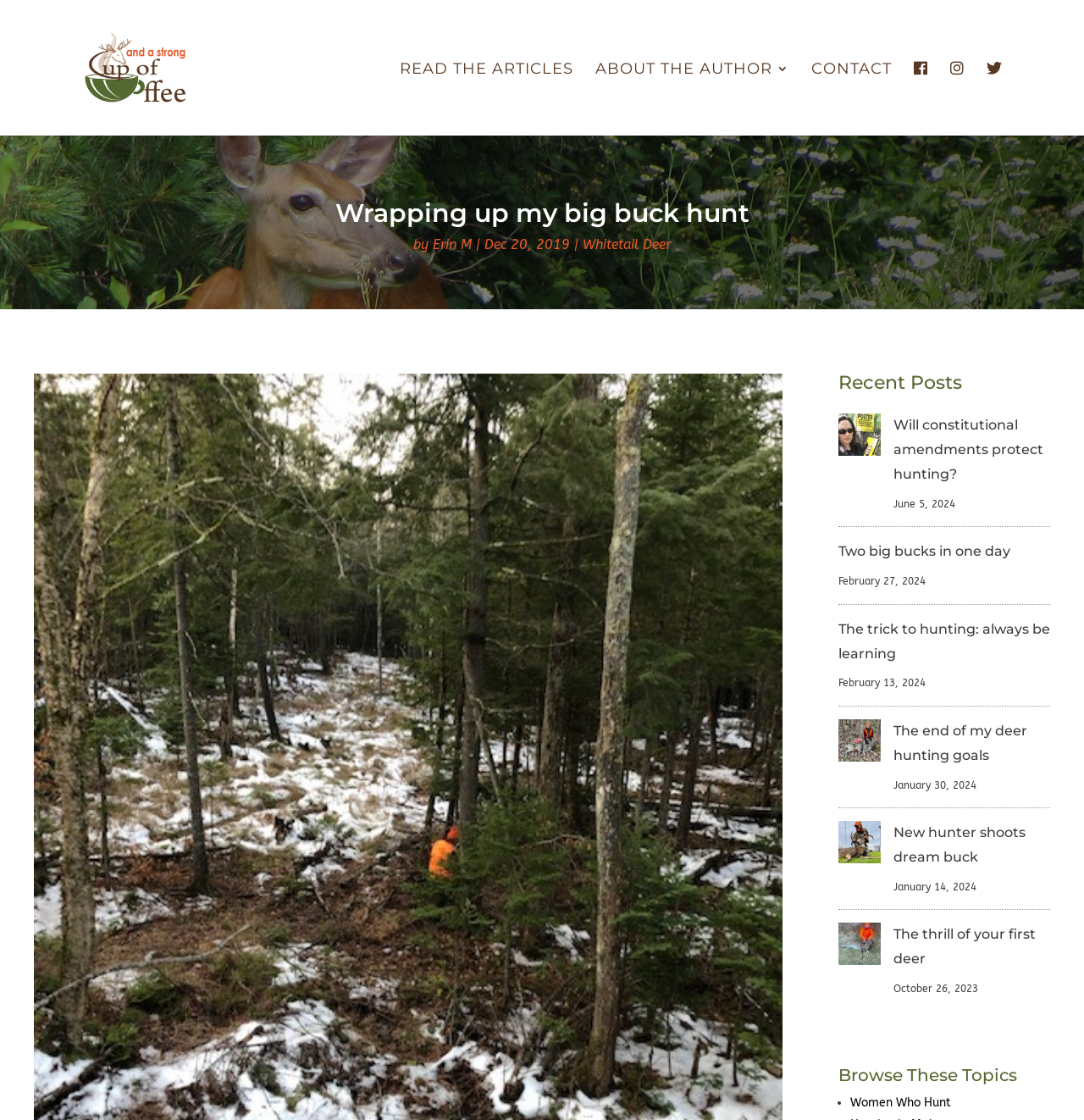Create a detailed narrative of the webpage’s visual and textual elements.

This webpage appears to be a blog or article page focused on hunting, specifically deer hunting. At the top, there is a heading "Wrapping up my big buck hunt" and an image with the text "And A Strong Cup of Coffee". Below this, there are several links to other articles or sections, including "READ THE ARTICLES", "ABOUT THE AUTHOR 3", "CONTACT", and three social media links.

To the right of the heading, there is a section with the author's name, "Erin M", and the date "Dec 20, 2019". Below this, there is a link to a category or tag "Whitetail Deer".

The main content of the page is a list of recent posts, with headings and links to each article. There are eight articles listed, with titles such as "Will constitutional amendments protect hunting?", "Two big bucks in one day", and "The thrill of your first deer". Each article has a date listed below the title, ranging from January 14, 2024, to October 26, 2023.

At the bottom of the page, there is a section titled "Browse These Topics" with a list of links to categories or tags, including "Women Who Hunt". On the left side of the page, there are five social media links.